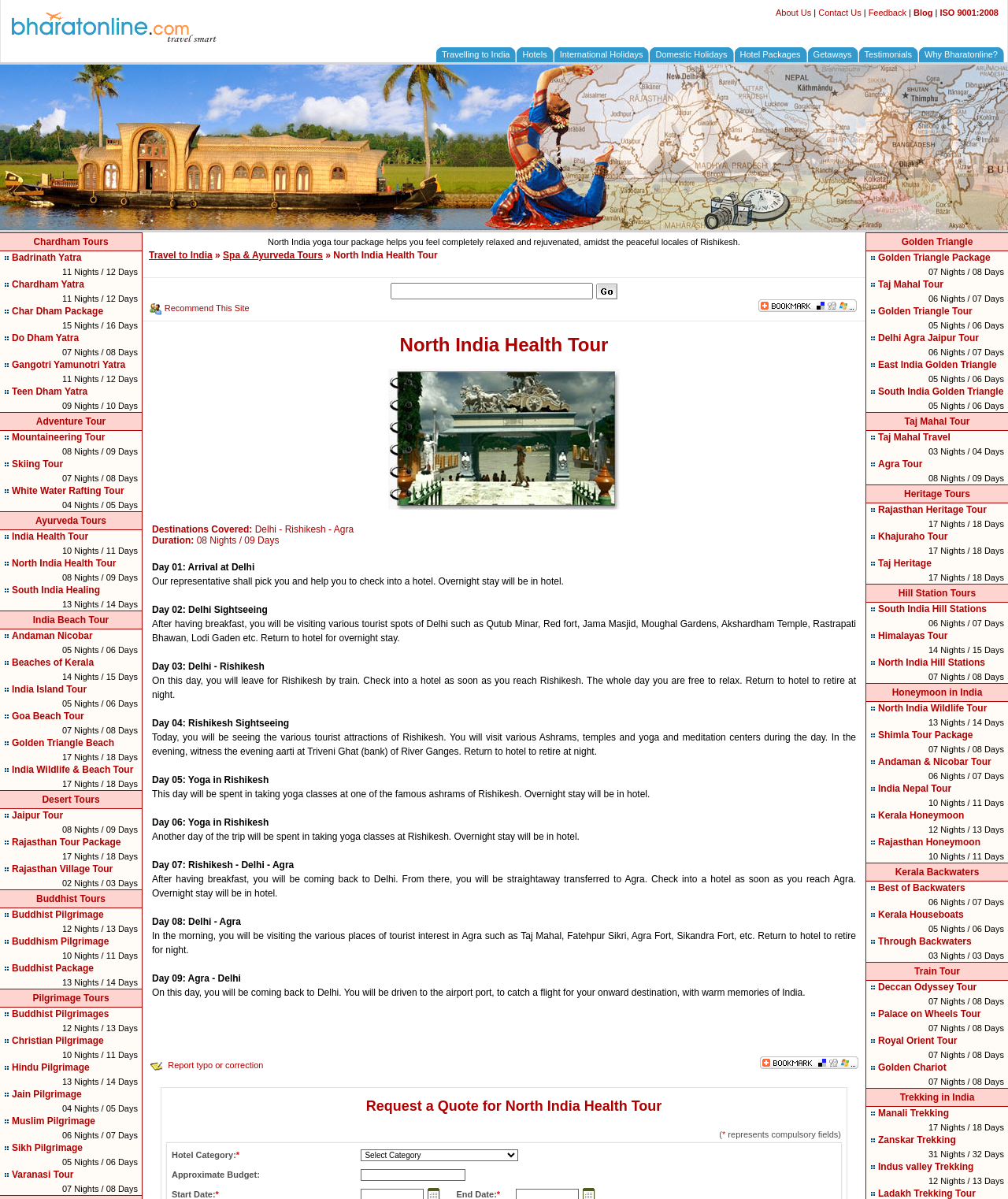Using the webpage screenshot, locate the HTML element that fits the following description and provide its bounding box: "Stephanie Moore".

None